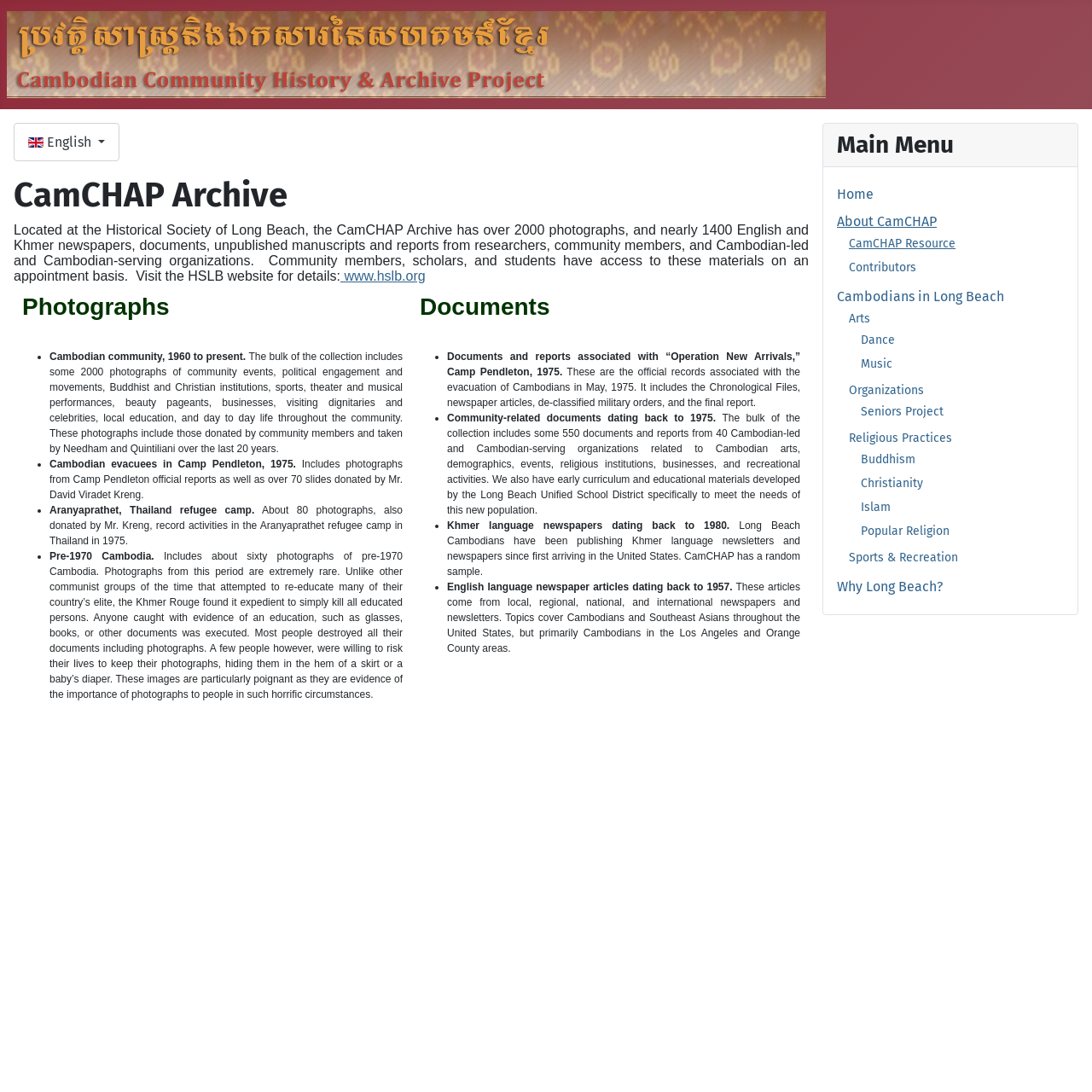Locate the bounding box coordinates of the clickable region to complete the following instruction: "Go to CamCHAP Resource."

[0.777, 0.216, 0.875, 0.23]